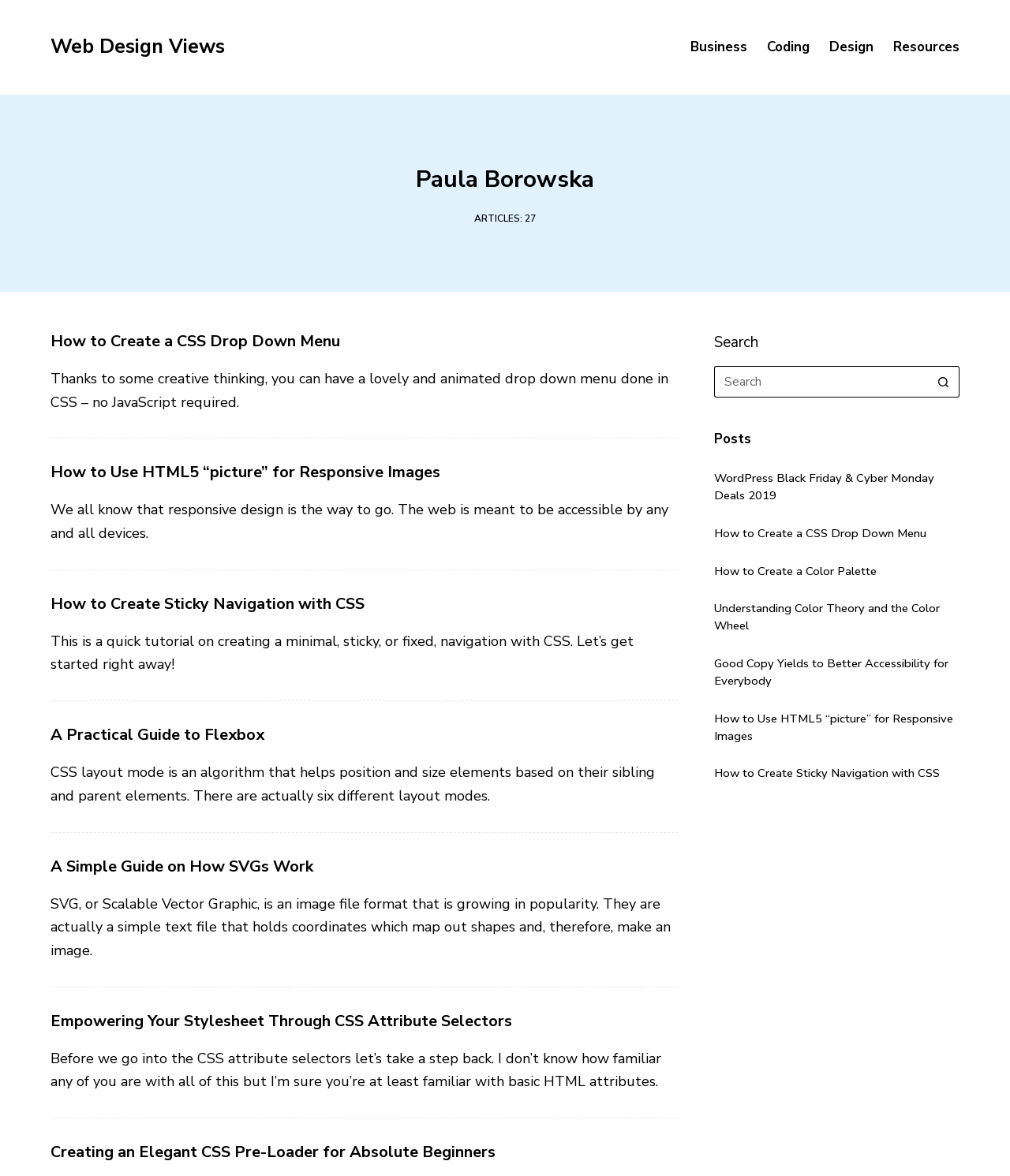Identify the bounding box coordinates necessary to click and complete the given instruction: "Click on the 'Resources' menu item".

[0.875, 0.0, 0.95, 0.08]